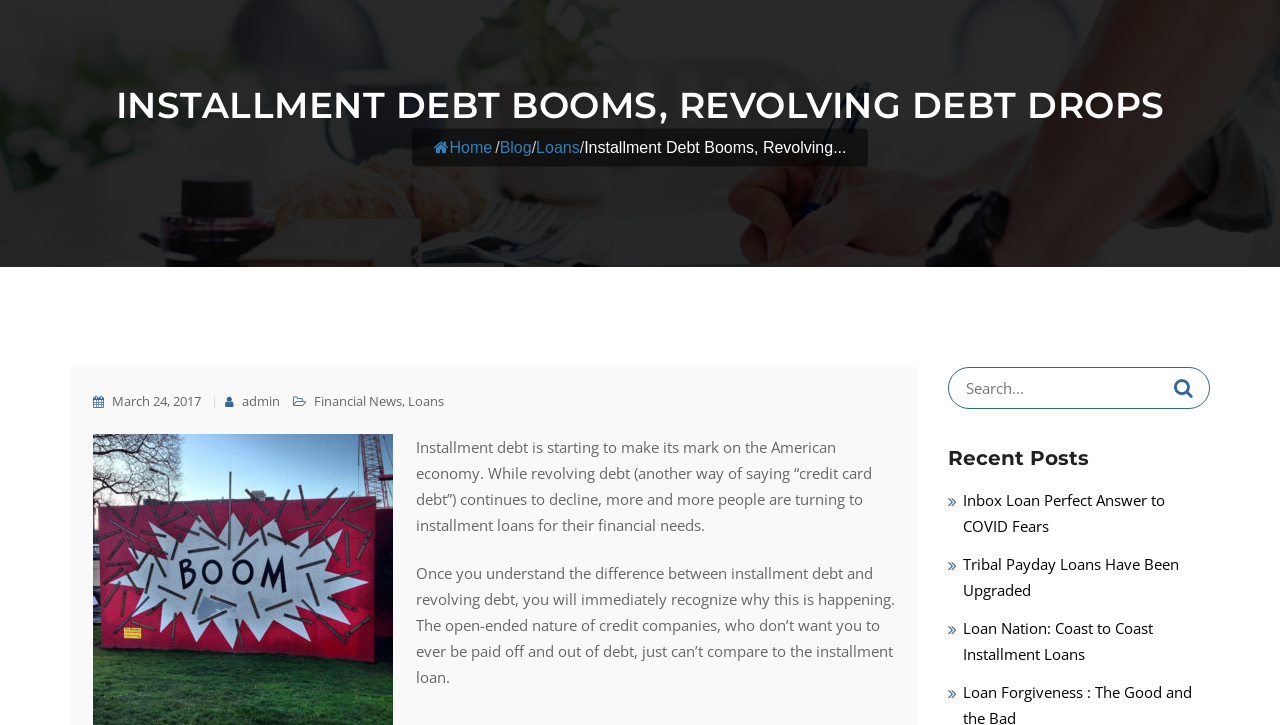Provide the bounding box coordinates in the format (top-left x, top-left y, bottom-right x, bottom-right y). All values are floating point numbers between 0 and 1. Determine the bounding box coordinate of the UI element described as: email docweasel.com

None